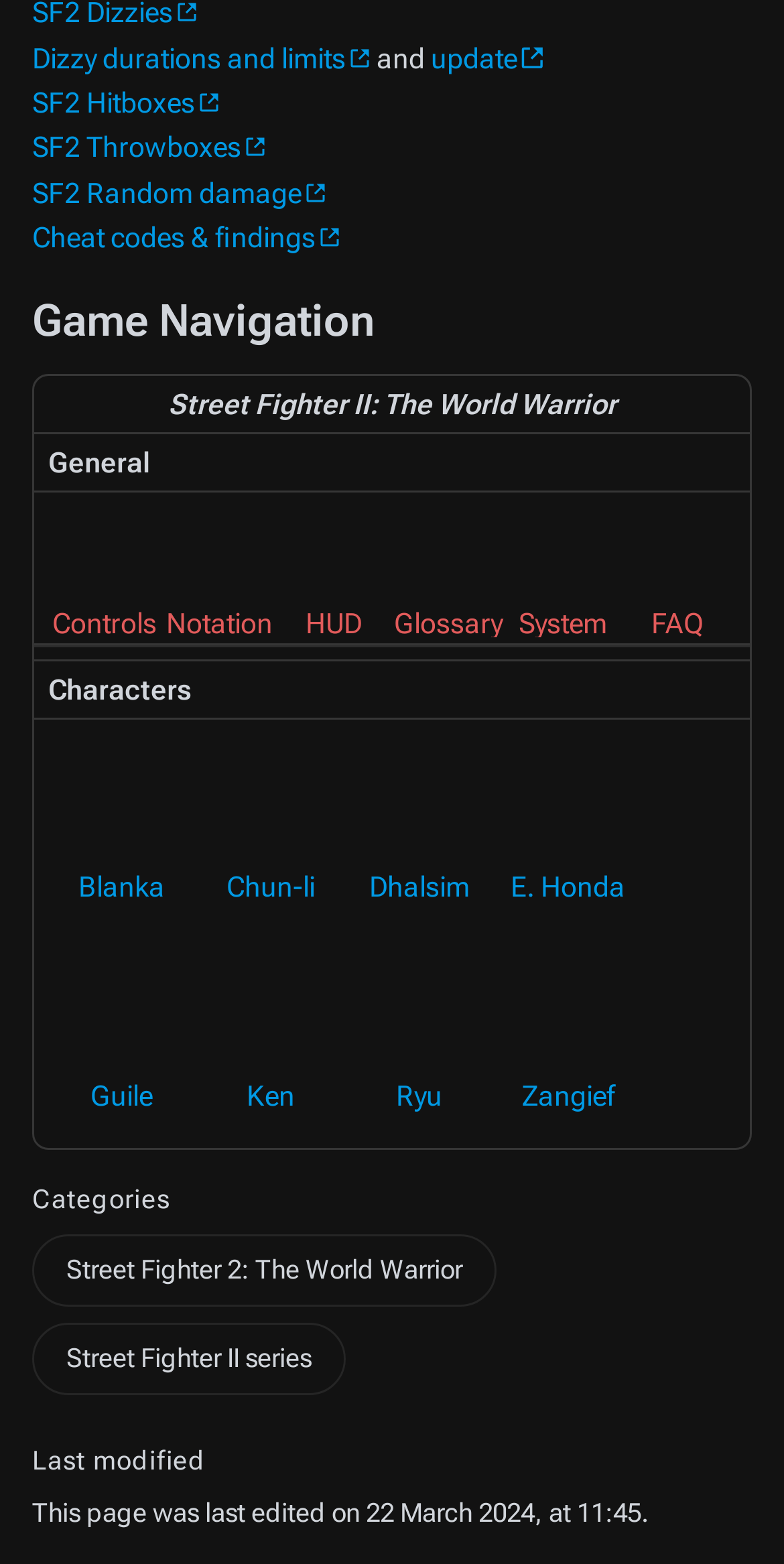Identify the bounding box for the UI element specified in this description: "value="Search"". The coordinates must be four float numbers between 0 and 1, formatted as [left, top, right, bottom].

None